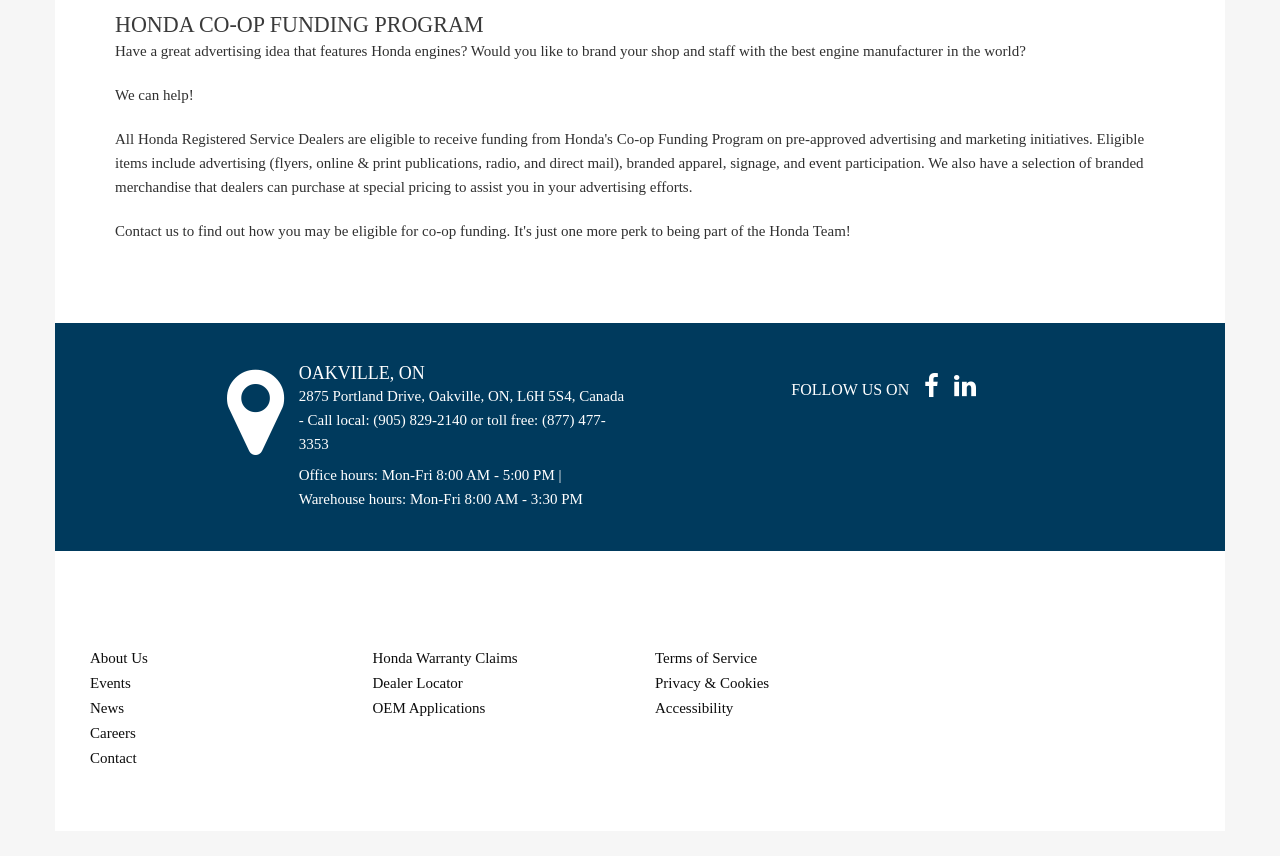Please identify the bounding box coordinates of the element's region that I should click in order to complete the following instruction: "View office hours". The bounding box coordinates consist of four float numbers between 0 and 1, i.e., [left, top, right, bottom].

[0.233, 0.575, 0.455, 0.621]